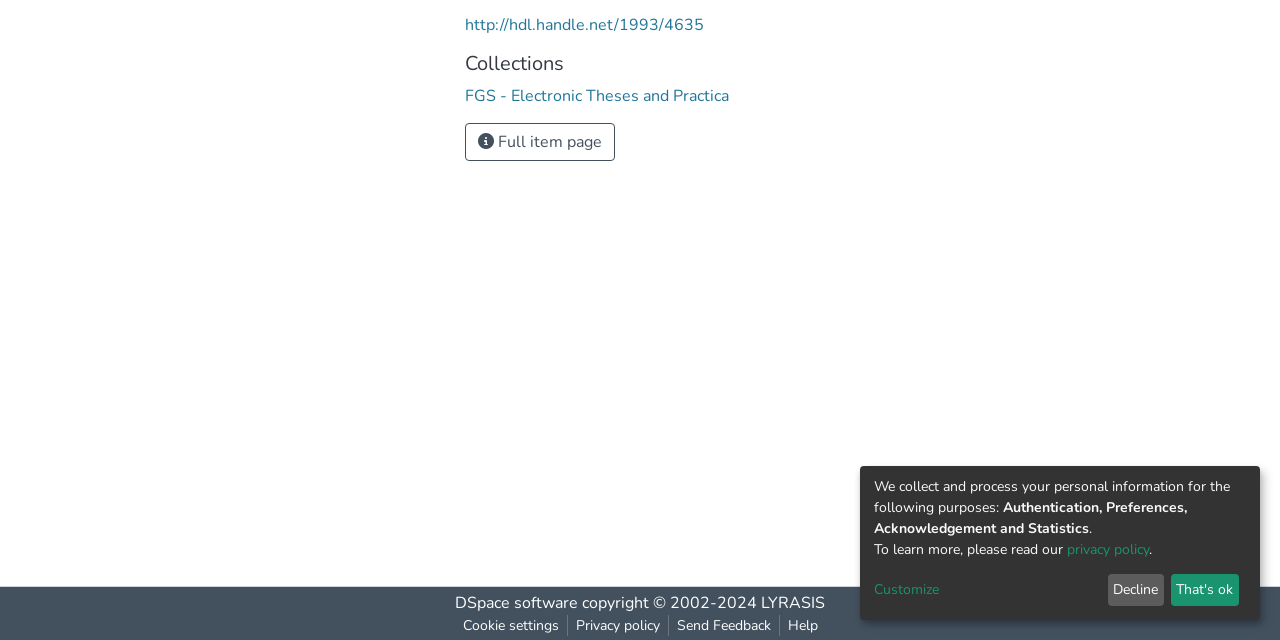Locate the UI element described by That's ok and provide its bounding box coordinates. Use the format (top-left x, top-left y, bottom-right x, bottom-right y) with all values as floating point numbers between 0 and 1.

[0.915, 0.897, 0.968, 0.947]